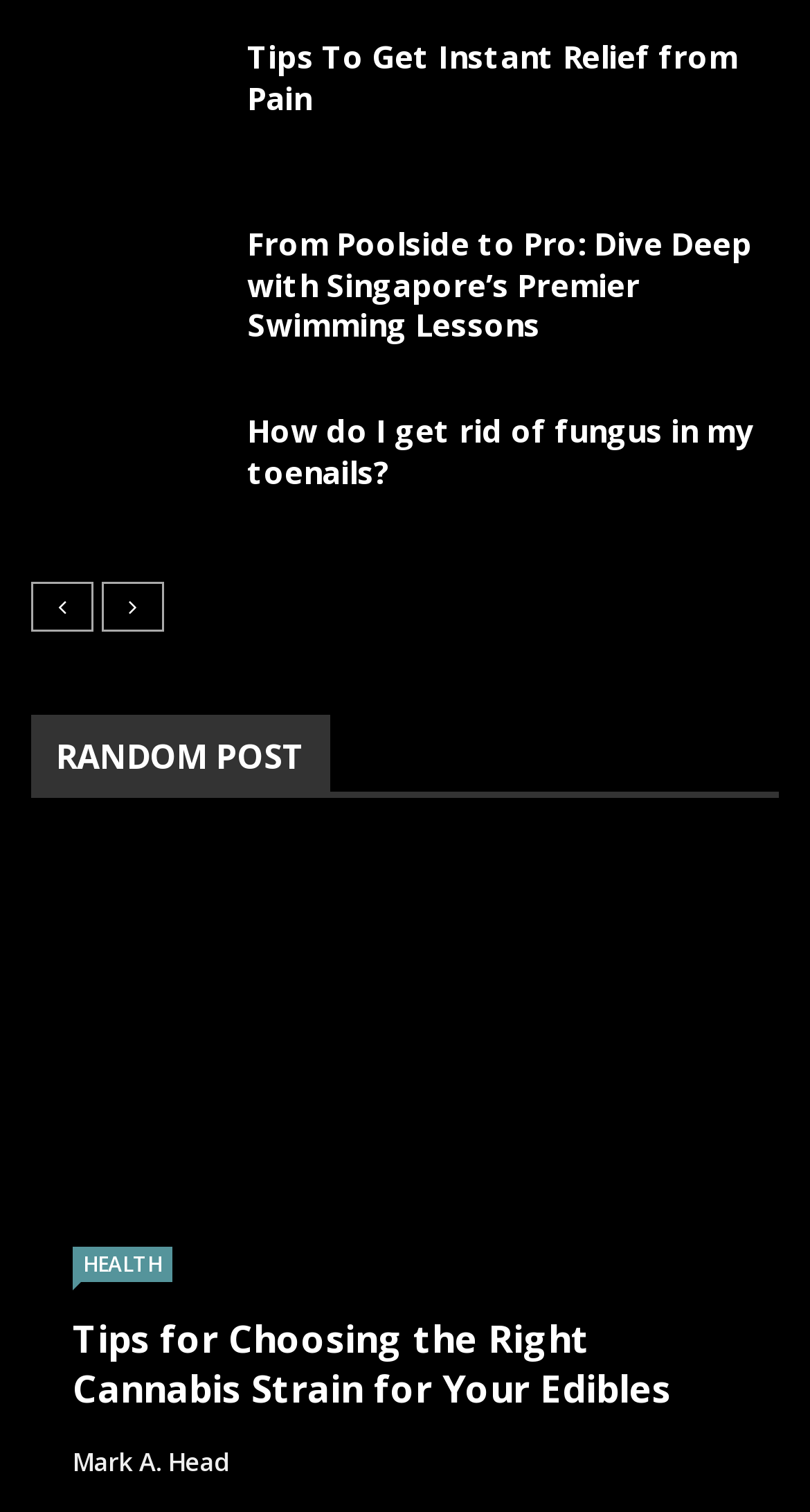Who wrote the article 'Just Like A College Athlete- Probably Most likely Probably The Most Challenging And Rewarding Job!'?
Please provide a comprehensive answer to the question based on the webpage screenshot.

The article 'Just Like A College Athlete- Probably Most likely Probably The Most Challenging And Rewarding Job!' has a link with the text 'Dennis Pickle', which suggests that Dennis Pickle is the author of the article.